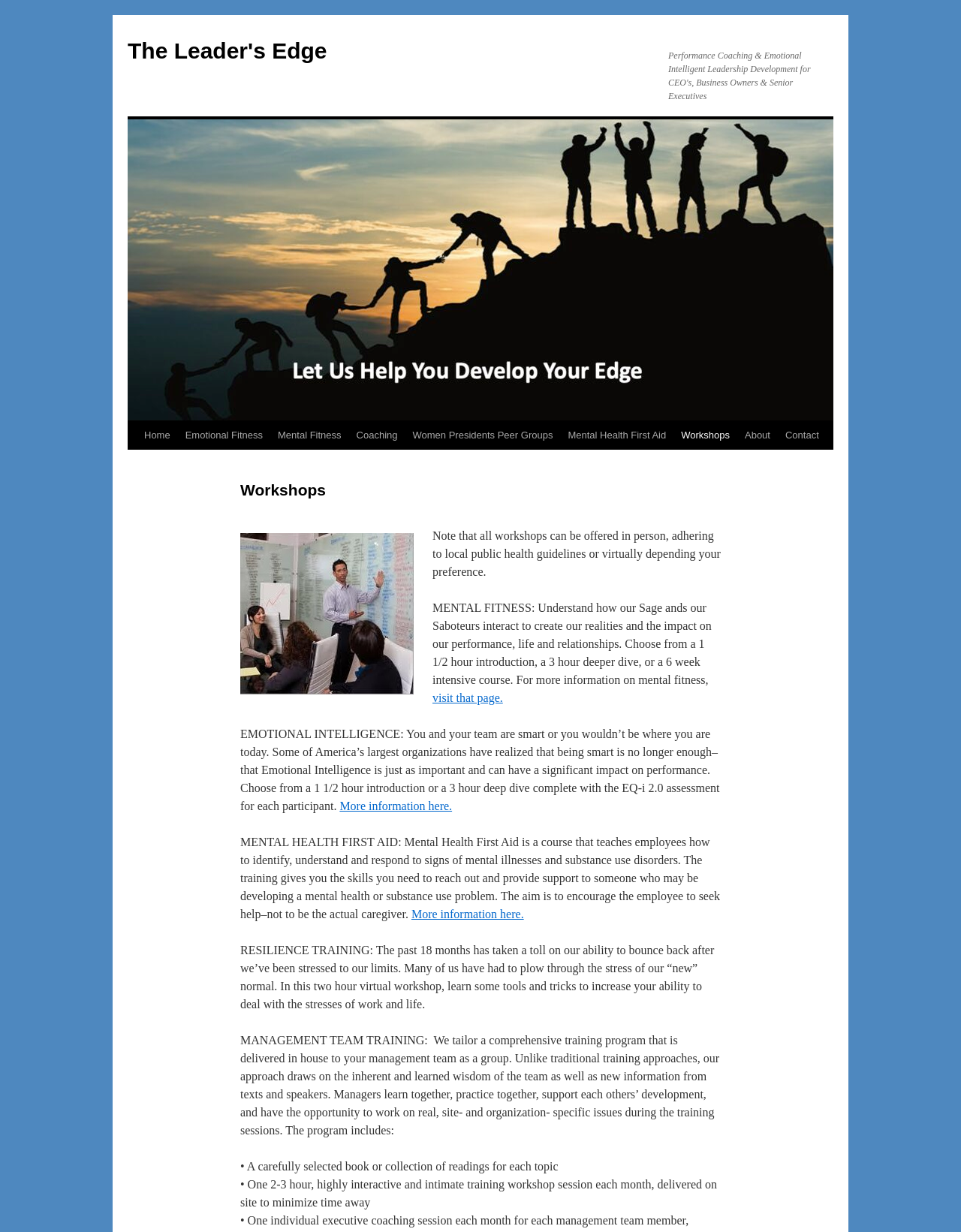Please determine the bounding box coordinates for the element that should be clicked to follow these instructions: "Learn more about 'Management Business Coaching'".

[0.25, 0.551, 0.431, 0.561]